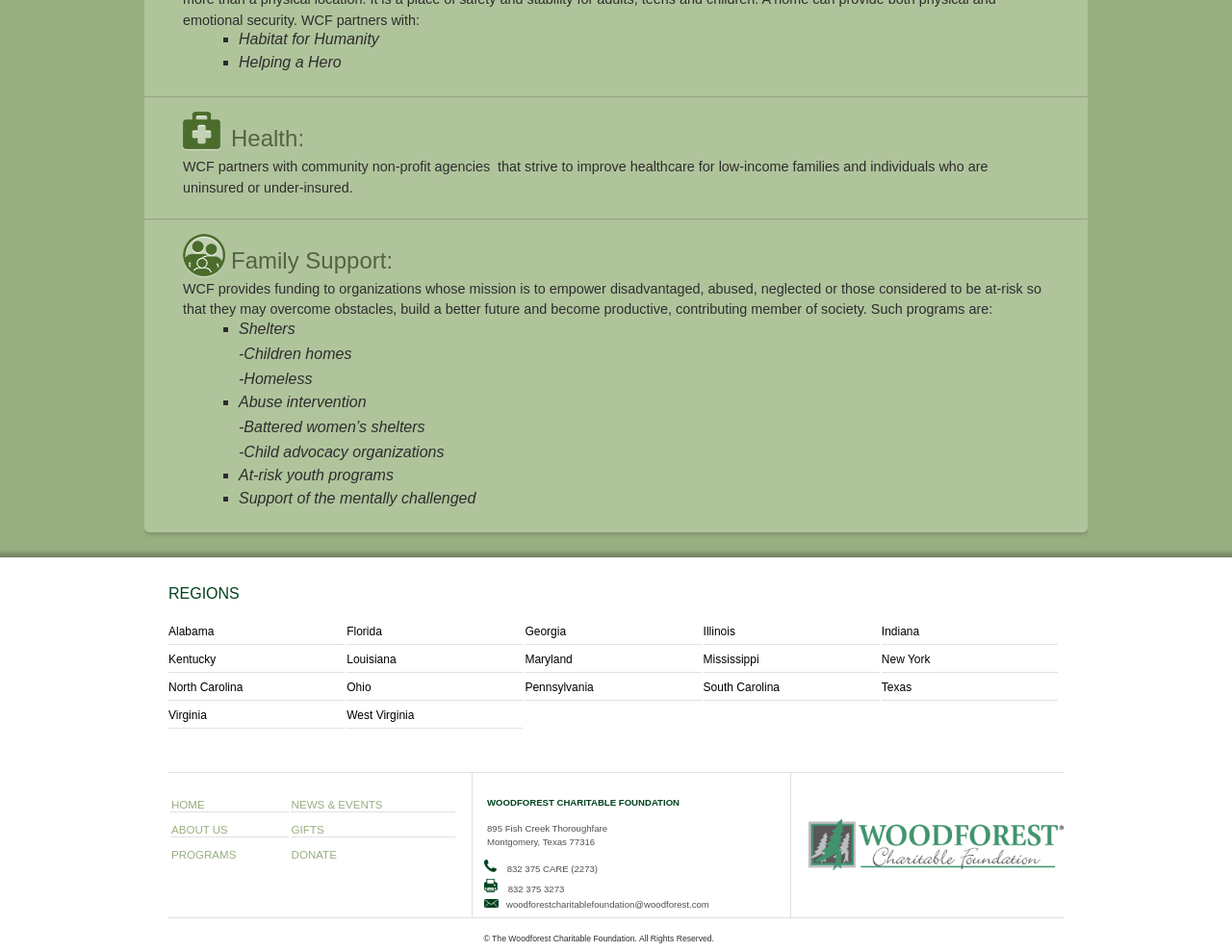Please determine the bounding box coordinates, formatted as (top-left x, top-left y, bottom-right x, bottom-right y), with all values as floating point numbers between 0 and 1. Identify the bounding box of the region described as: South Carolina

[0.571, 0.715, 0.633, 0.729]